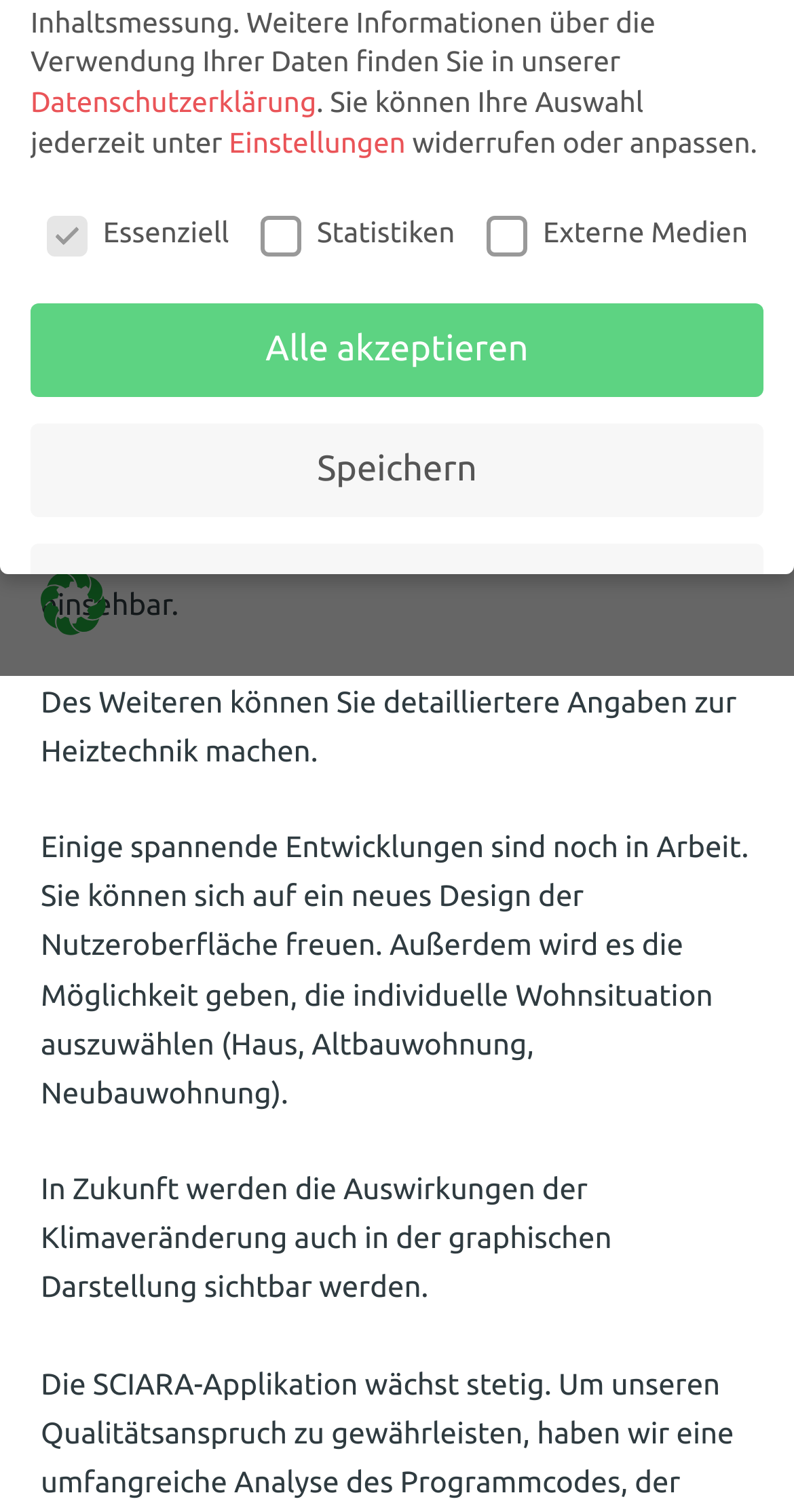Locate the bounding box of the UI element described in the following text: "parent_node: Externe Medien name="cookieGroup[]" value="external-media"".

[0.942, 0.143, 0.975, 0.161]